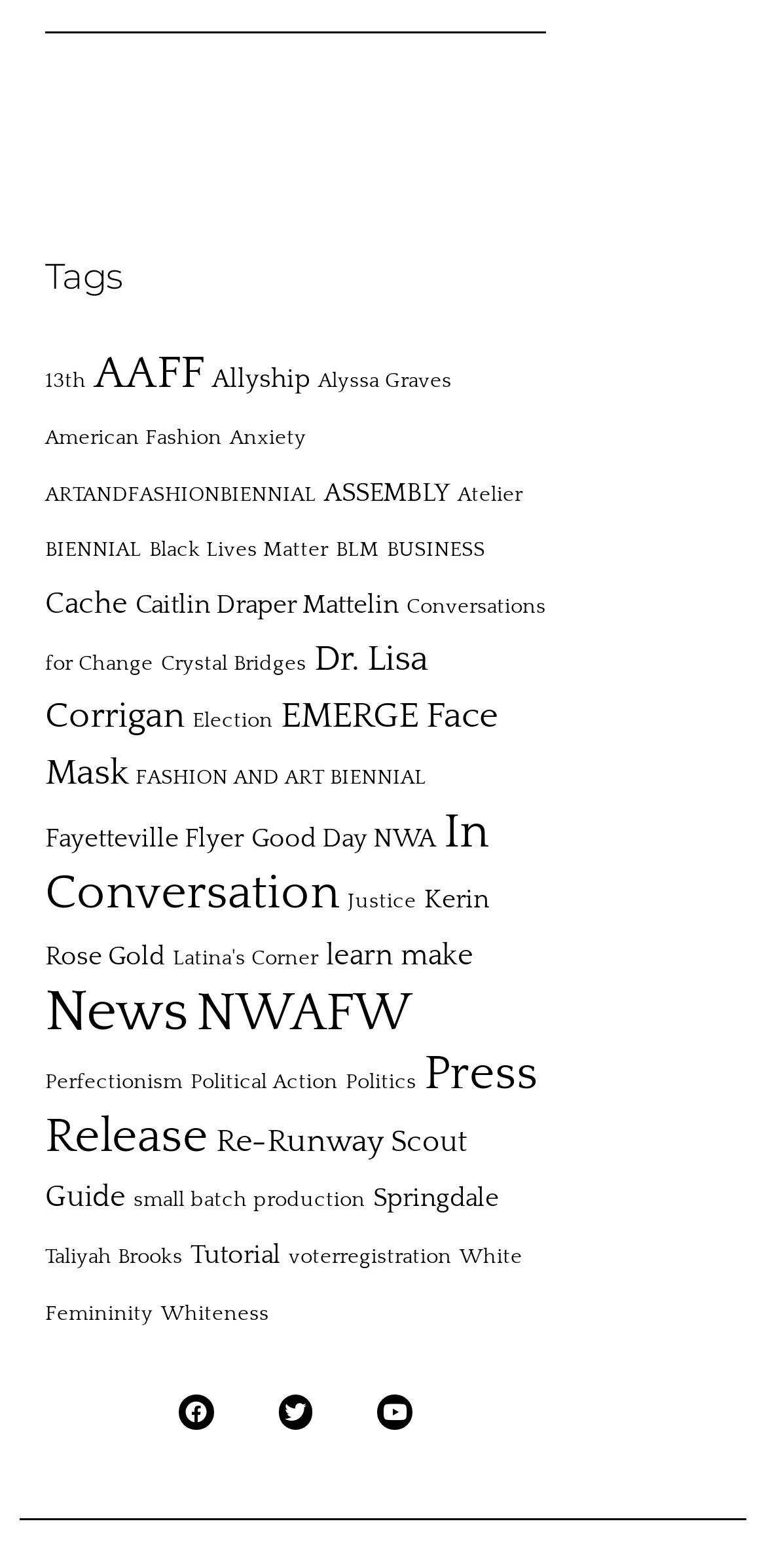Locate the bounding box of the UI element based on this description: "Black Lives Matter". Provide four float numbers between 0 and 1 as [left, top, right, bottom].

[0.195, 0.344, 0.428, 0.359]